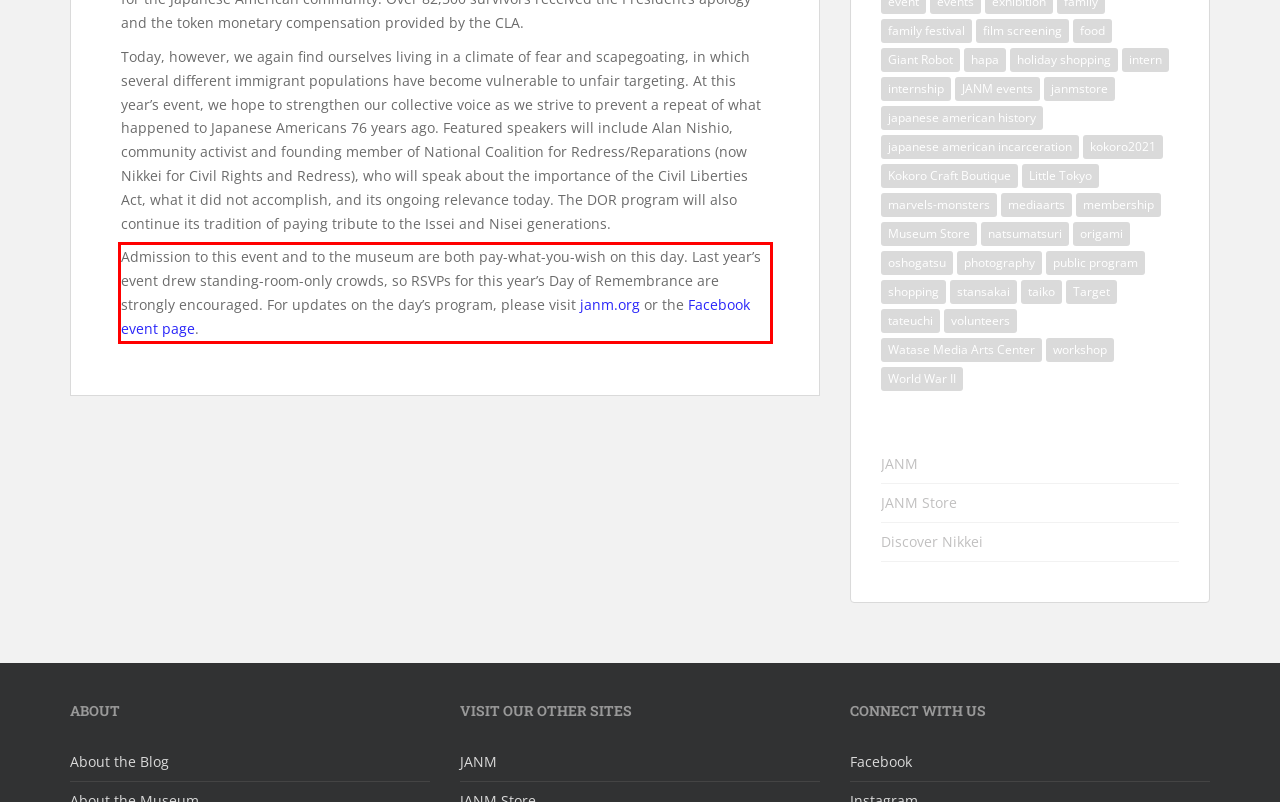In the given screenshot, locate the red bounding box and extract the text content from within it.

Admission to this event and to the museum are both pay-what-you-wish on this day. Last year’s event drew standing-room-only crowds, so RSVPs for this year’s Day of Remembrance are strongly encouraged. For updates on the day’s program, please visit janm.org or the Facebook event page.